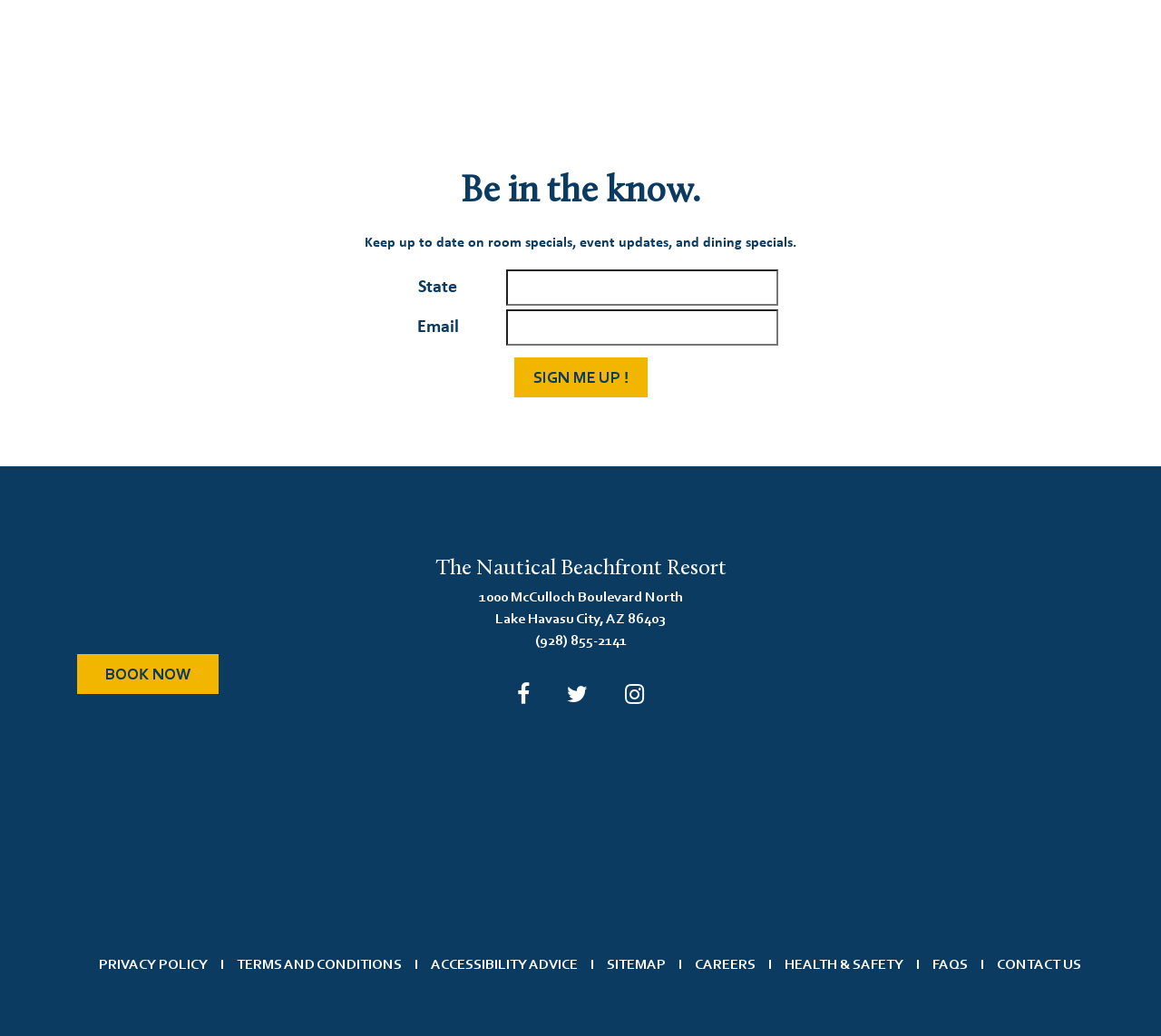Reply to the question with a single word or phrase:
What is the address of the resort?

1000 McCulloch Boulevard North Lake Havasu City, AZ 86403